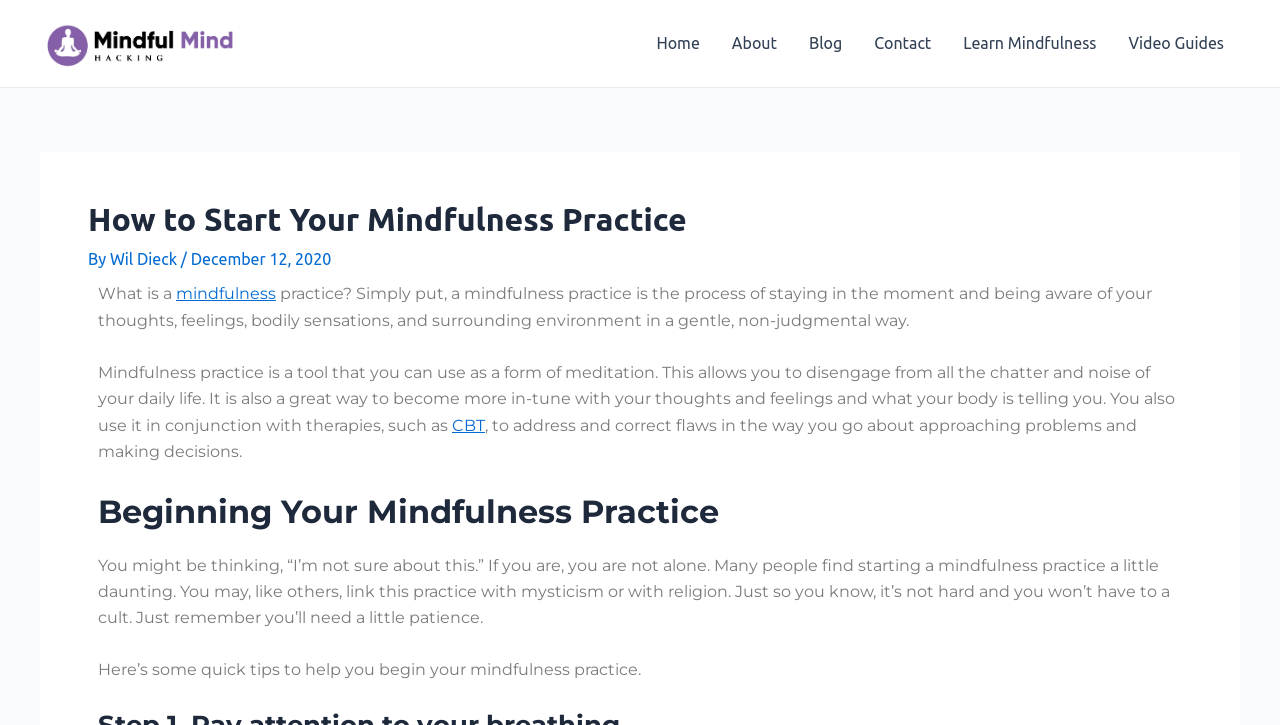What is the date of the current article?
Please analyze the image and answer the question with as much detail as possible.

The date of the current article can be found by looking at the header section of the webpage, where it says 'December 12, 2020'.